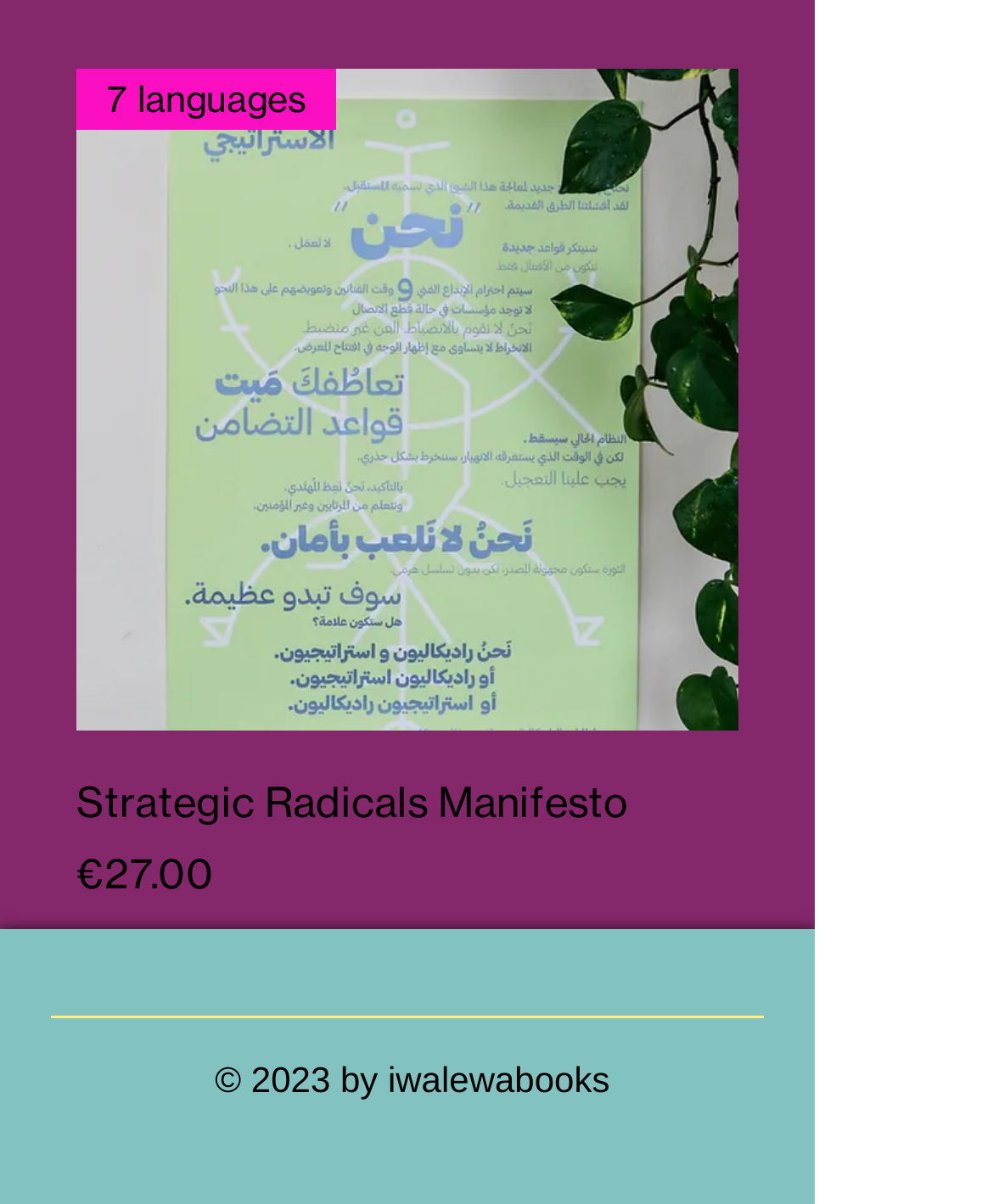From the given element description: "7 languages", find the bounding box for the UI element. Provide the coordinates as four float numbers between 0 and 1, in the order [left, top, right, bottom].

[0.077, 0.057, 0.744, 0.607]